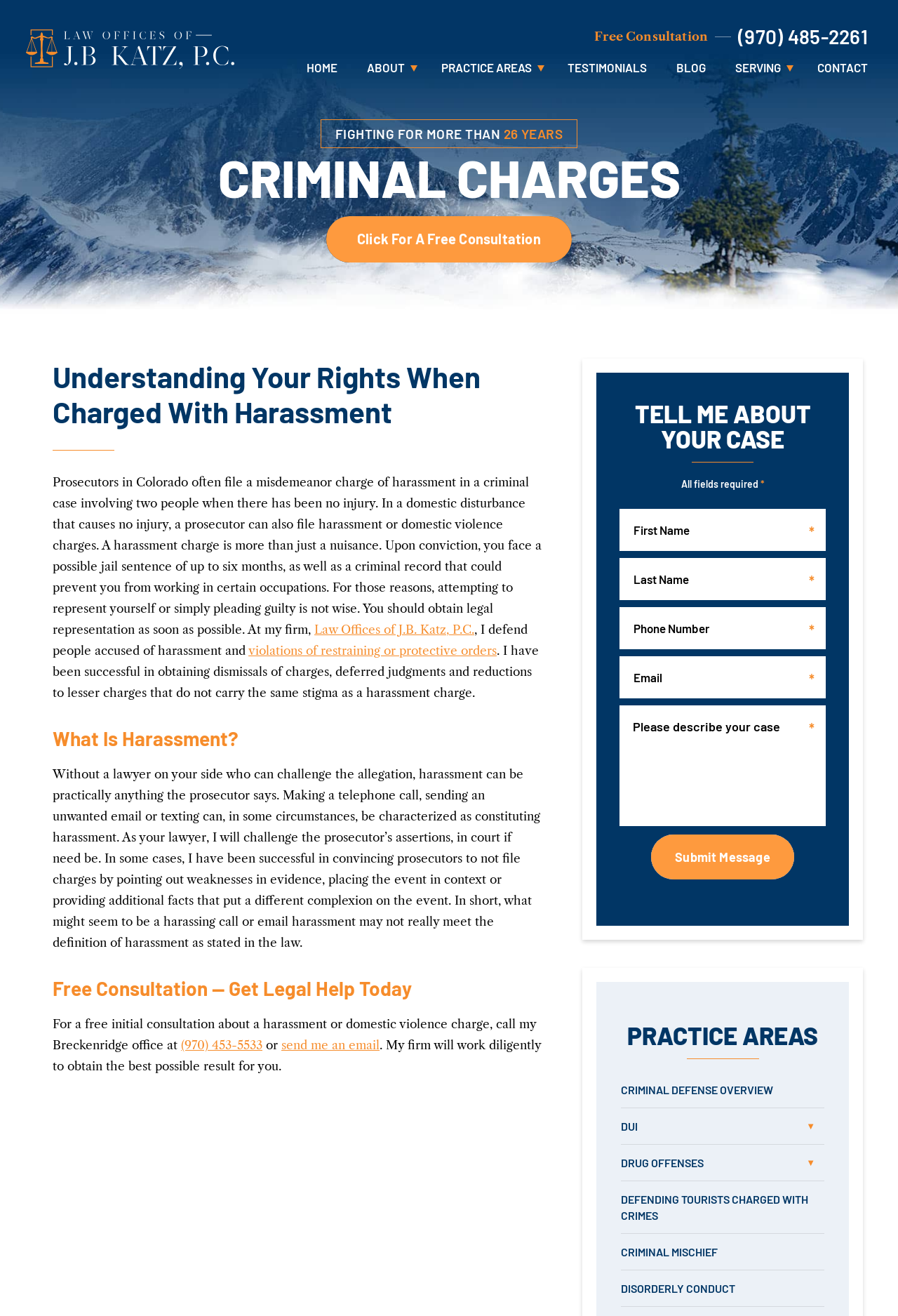What is the phone number to arrange a free consultation?
Please respond to the question thoroughly and include all relevant details.

I found the phone number by looking at the top section of the webpage, where it says 'Free Consultation' and provides the phone number (970) 453-5533 to call for a free consultation.